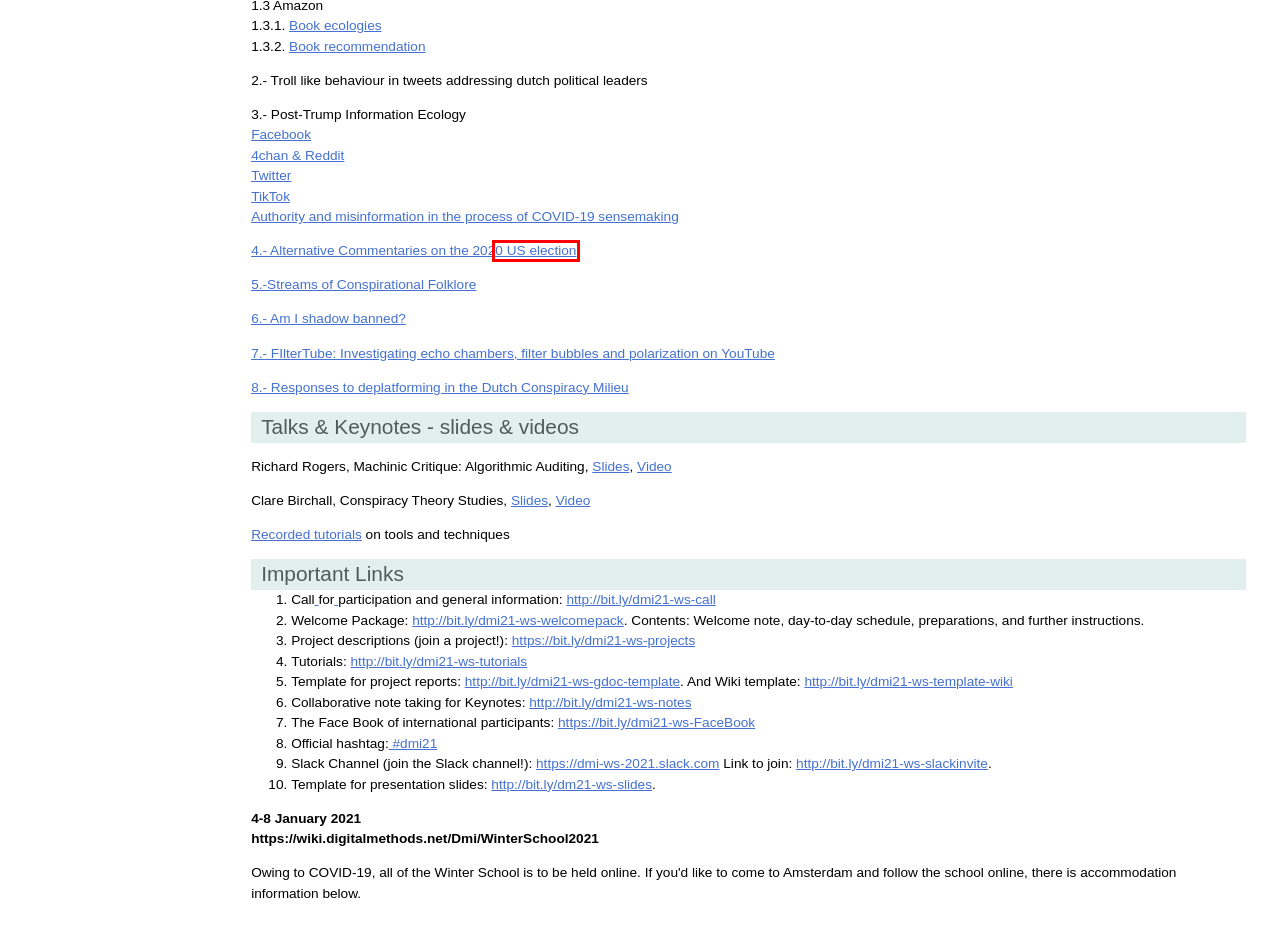Review the webpage screenshot provided, noting the red bounding box around a UI element. Choose the description that best matches the new webpage after clicking the element within the bounding box. The following are the options:
A. WinterSchool2021ProblematicsonTwitter < Dmi < Foswiki
B. Book Details - MIT Press
C. Slack
D. PapersPublications < Dmi < Foswiki
E. Hoe Nederlandse complotdenkers en virussceptici sociale media telkens te slim af zijn - NRC
F. WinterSchool2021ShadowBan < Dmi < Foswiki
G. WinterSchool2021ConspiracyFolklore < Dmi < Foswiki
H. ProjectTemplate1 < Dmi < Foswiki

G